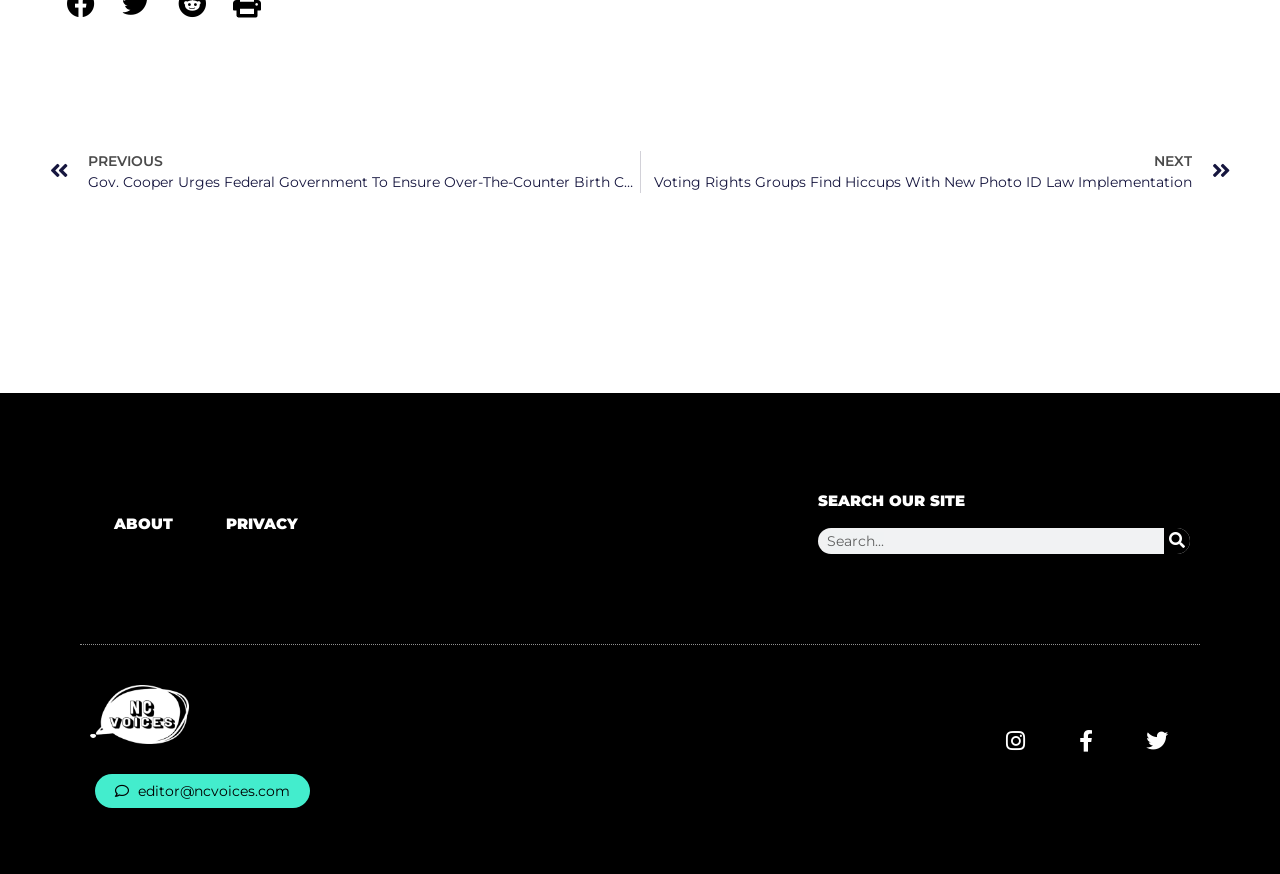Determine the bounding box for the described UI element: "parent_node: Search name="s" placeholder="Search..."".

[0.639, 0.604, 0.909, 0.633]